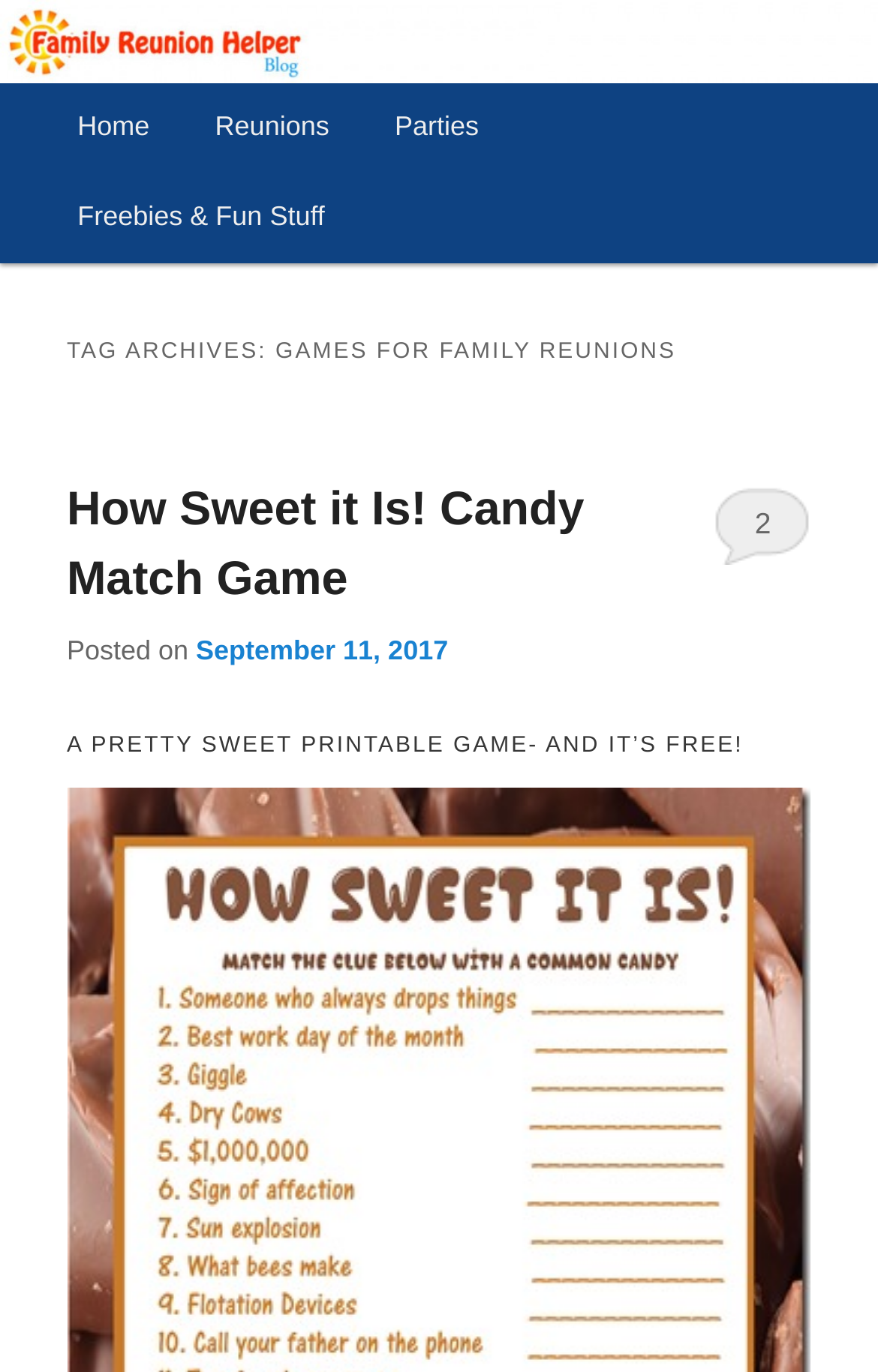Answer briefly with one word or phrase:
When was the first game posted?

September 11, 2017